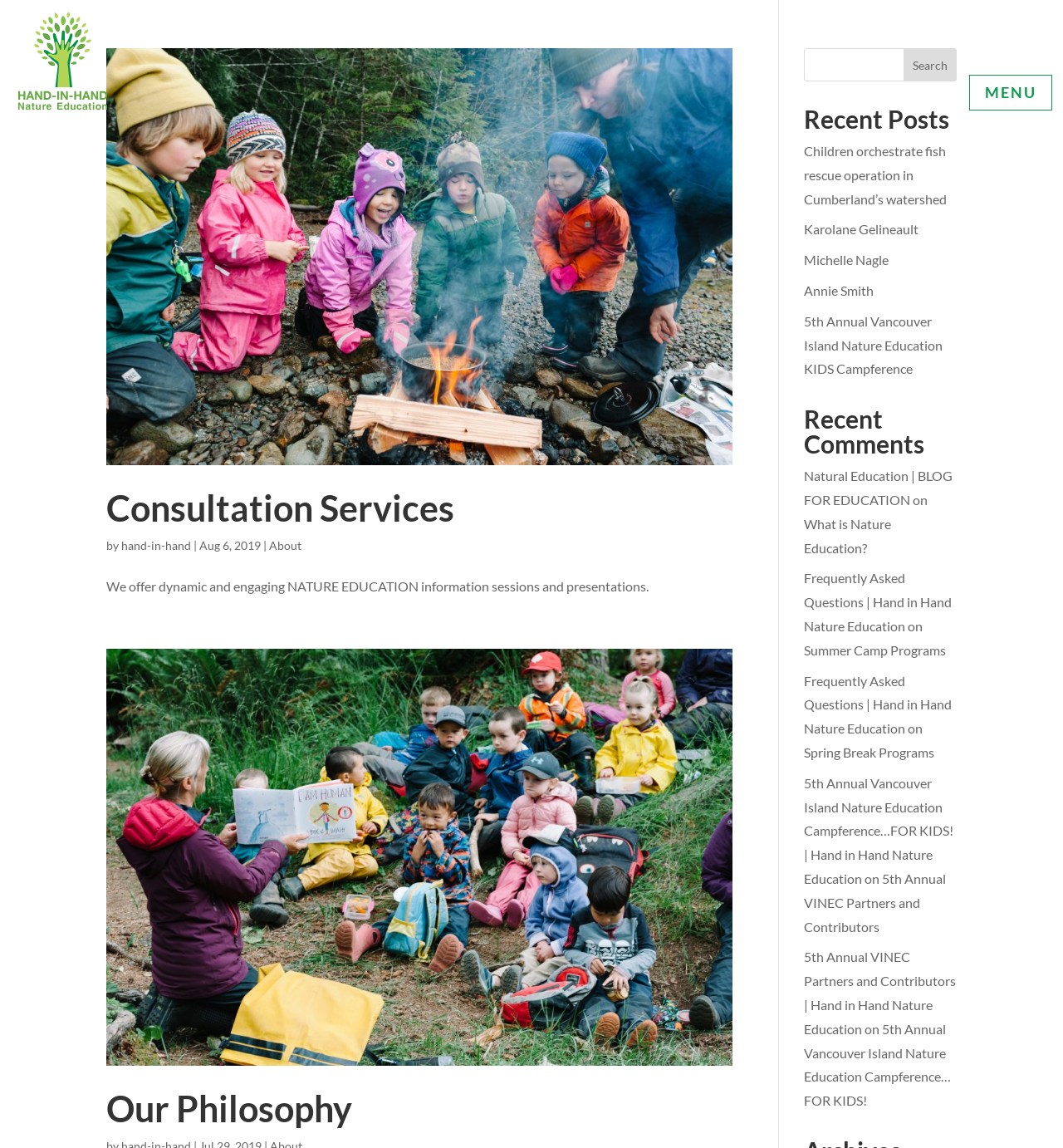Please specify the bounding box coordinates of the clickable section necessary to execute the following command: "Leave a comment".

None